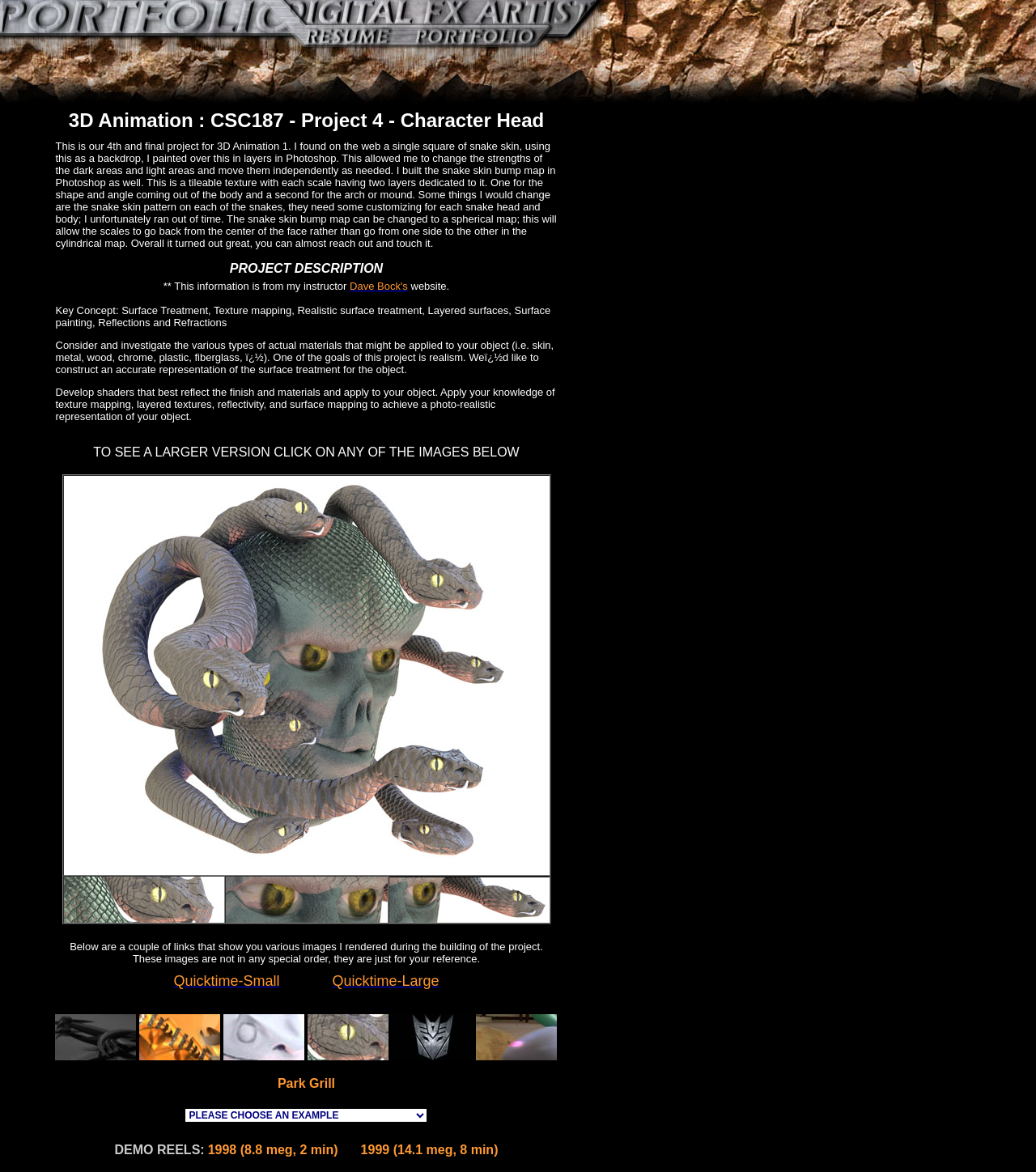Using the webpage screenshot, find the UI element described by Quicktime-Large. Provide the bounding box coordinates in the format (top-left x, top-left y, bottom-right x, bottom-right y), ensuring all values are floating point numbers between 0 and 1.

[0.321, 0.831, 0.424, 0.843]